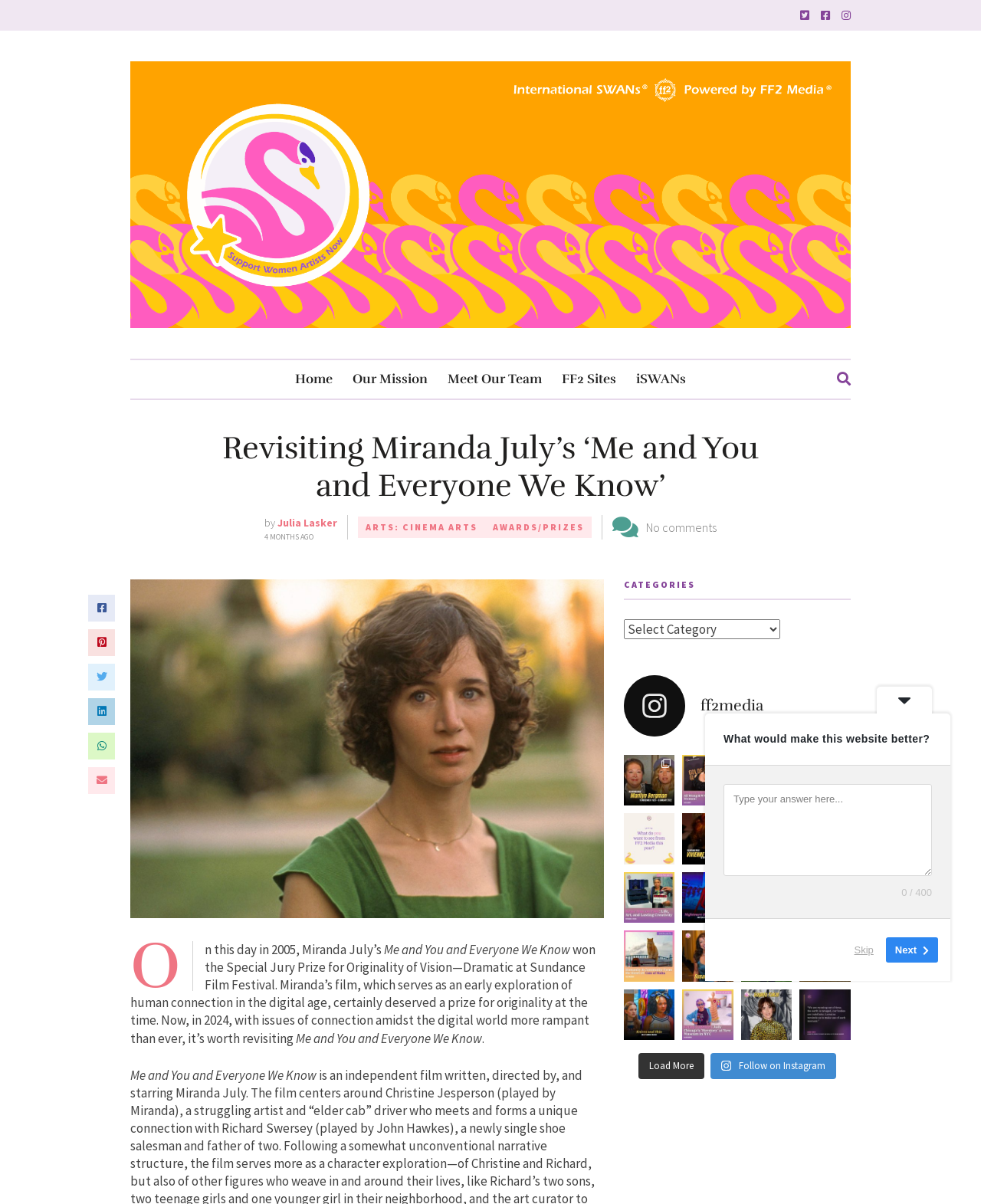Please give a succinct answer to the question in one word or phrase:
What is the name of the website?

FF2 Media